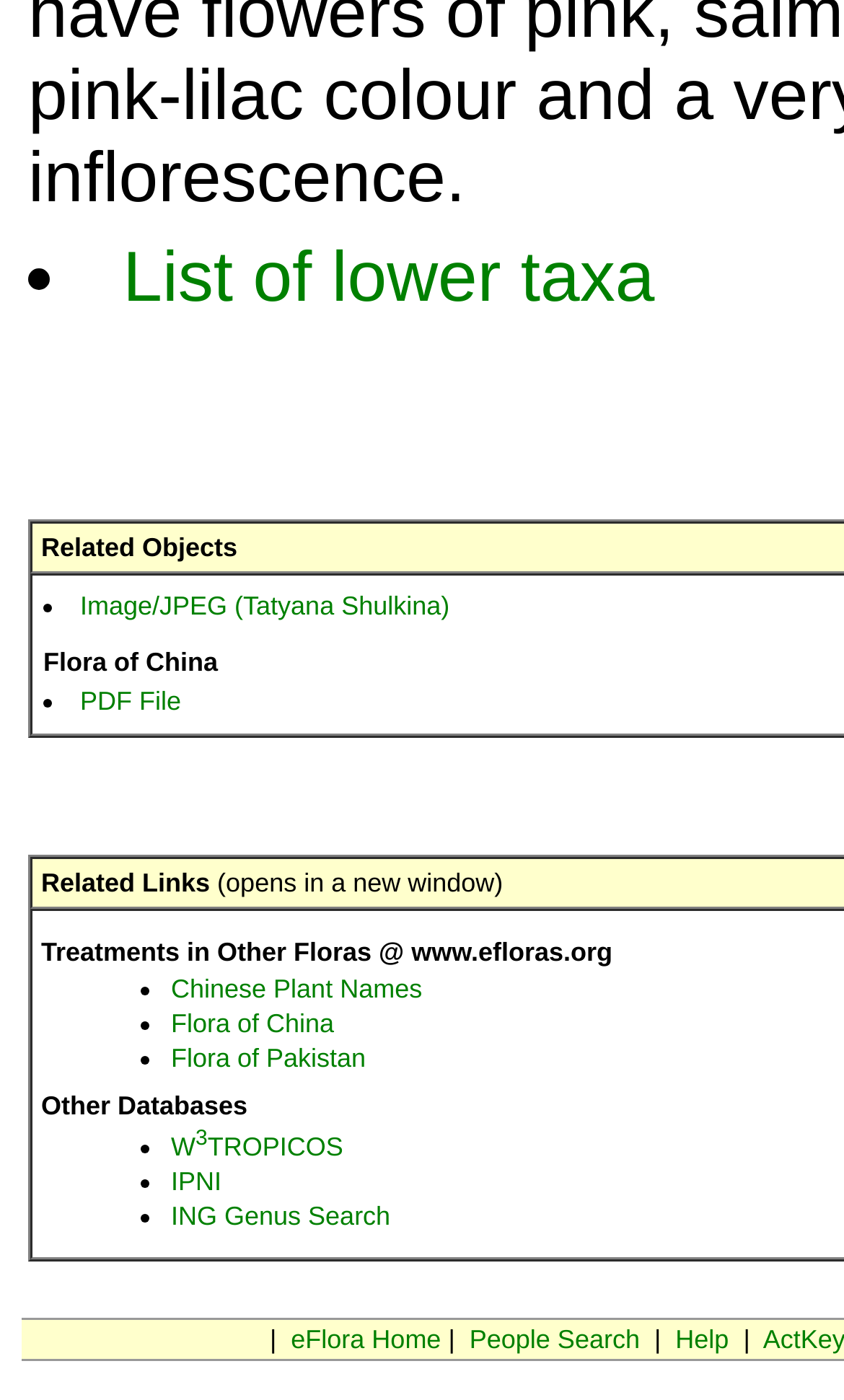Show the bounding box coordinates of the region that should be clicked to follow the instruction: "Get help."

[0.8, 0.946, 0.864, 0.968]